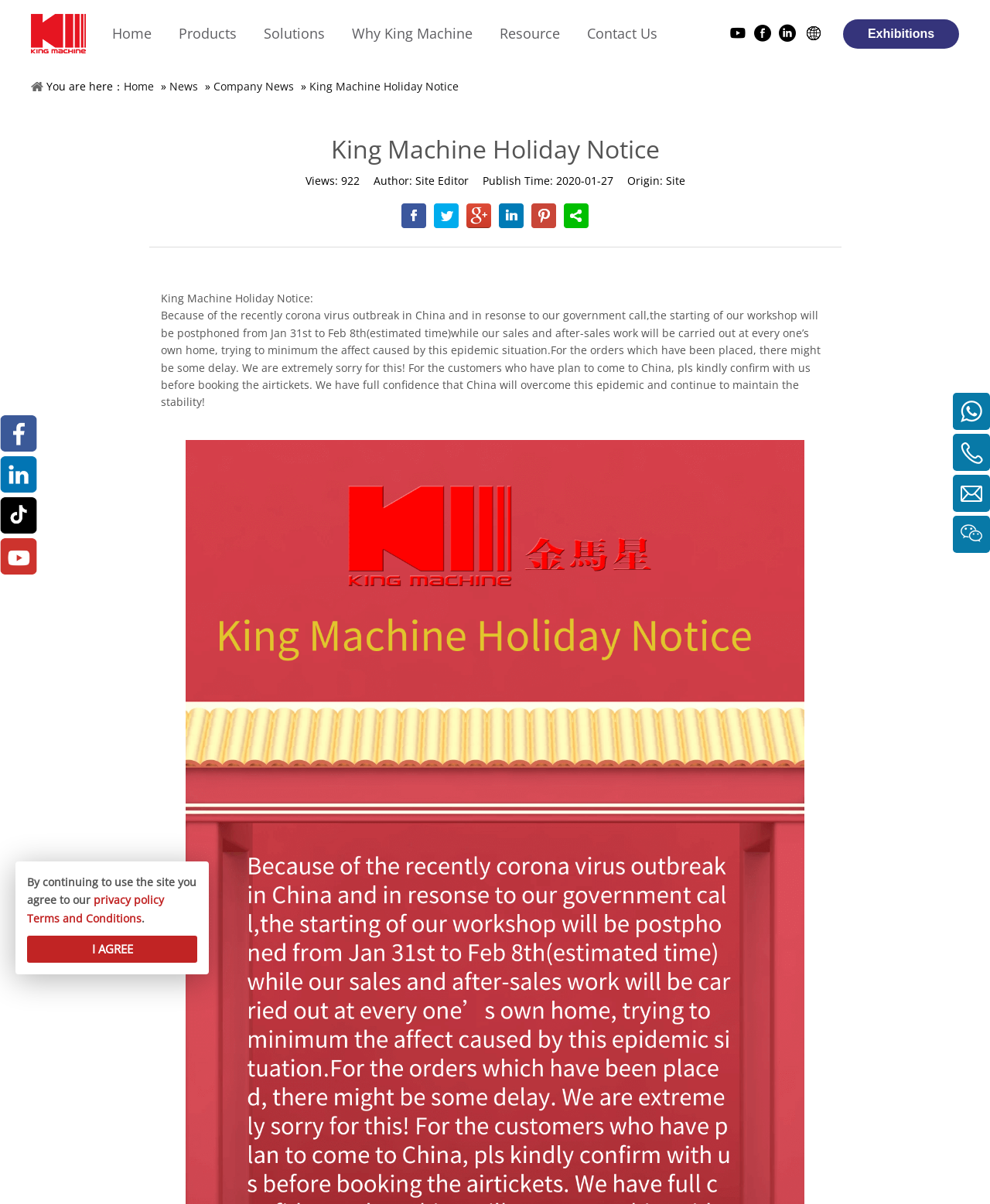Please determine the bounding box coordinates of the element's region to click for the following instruction: "Watch King Machine on Youtube".

[0.737, 0.023, 0.754, 0.035]